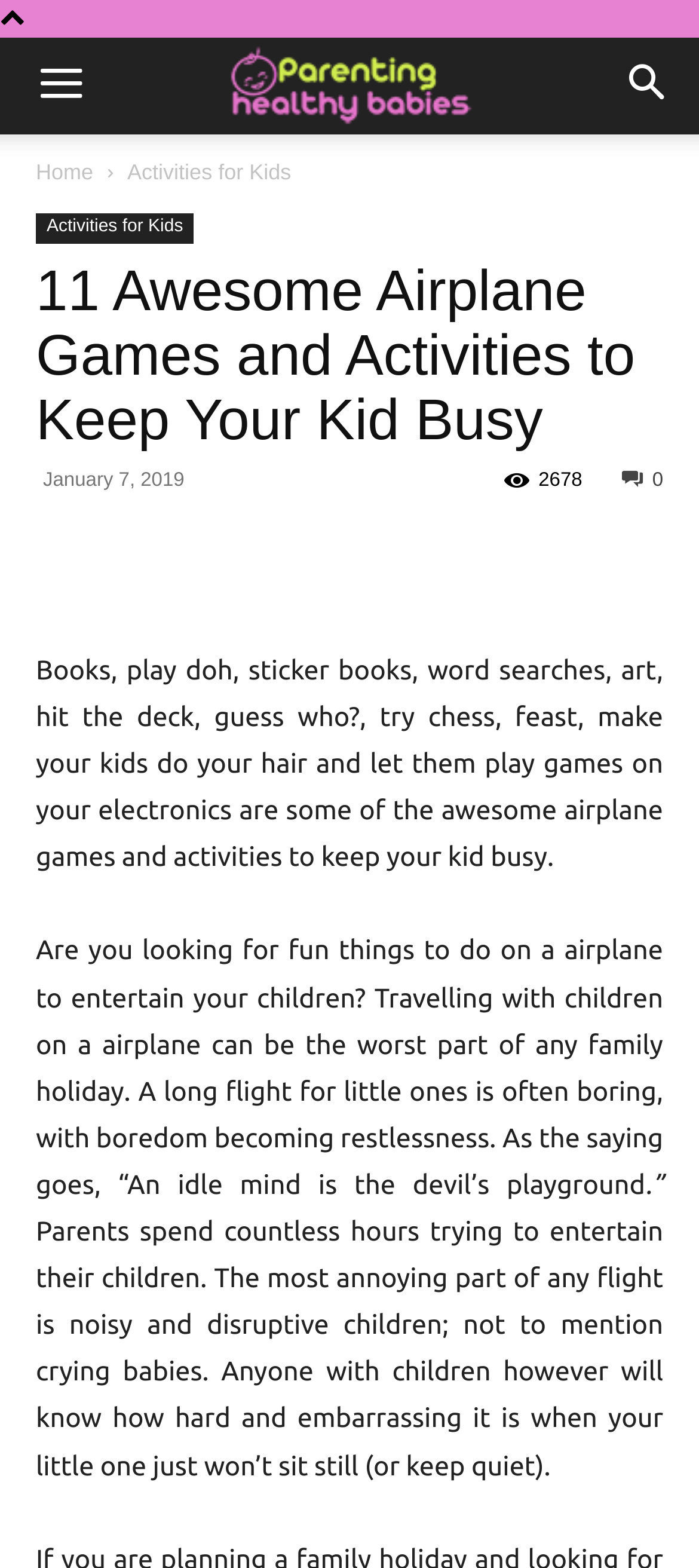Produce an extensive caption that describes everything on the webpage.

This webpage is about airplane games and activities to keep kids busy during flights. At the top left, there is a "Menu" button, and at the top right, there is a "Search" button. Below these buttons, there are two links: "Home" and "Activities for Kids". The "Activities for Kids" link is repeated below, with a dropdown menu containing more links.

The main content of the webpage is headed by a title "11 Awesome Airplane Games and Activities to Keep Your Kid Busy", which is followed by the date "January 7, 2019" and a share button. Below the title, there are five social media links represented by icons.

The webpage then presents a brief introduction to the problem of keeping kids entertained during flights, followed by a list of activities that can be done on an airplane, including books, play doh, sticker books, word searches, art, and more. The text continues to discuss the challenges of traveling with children and the importance of keeping them entertained.

Throughout the webpage, there are no images, but there are several links and buttons that allow users to navigate and interact with the content.